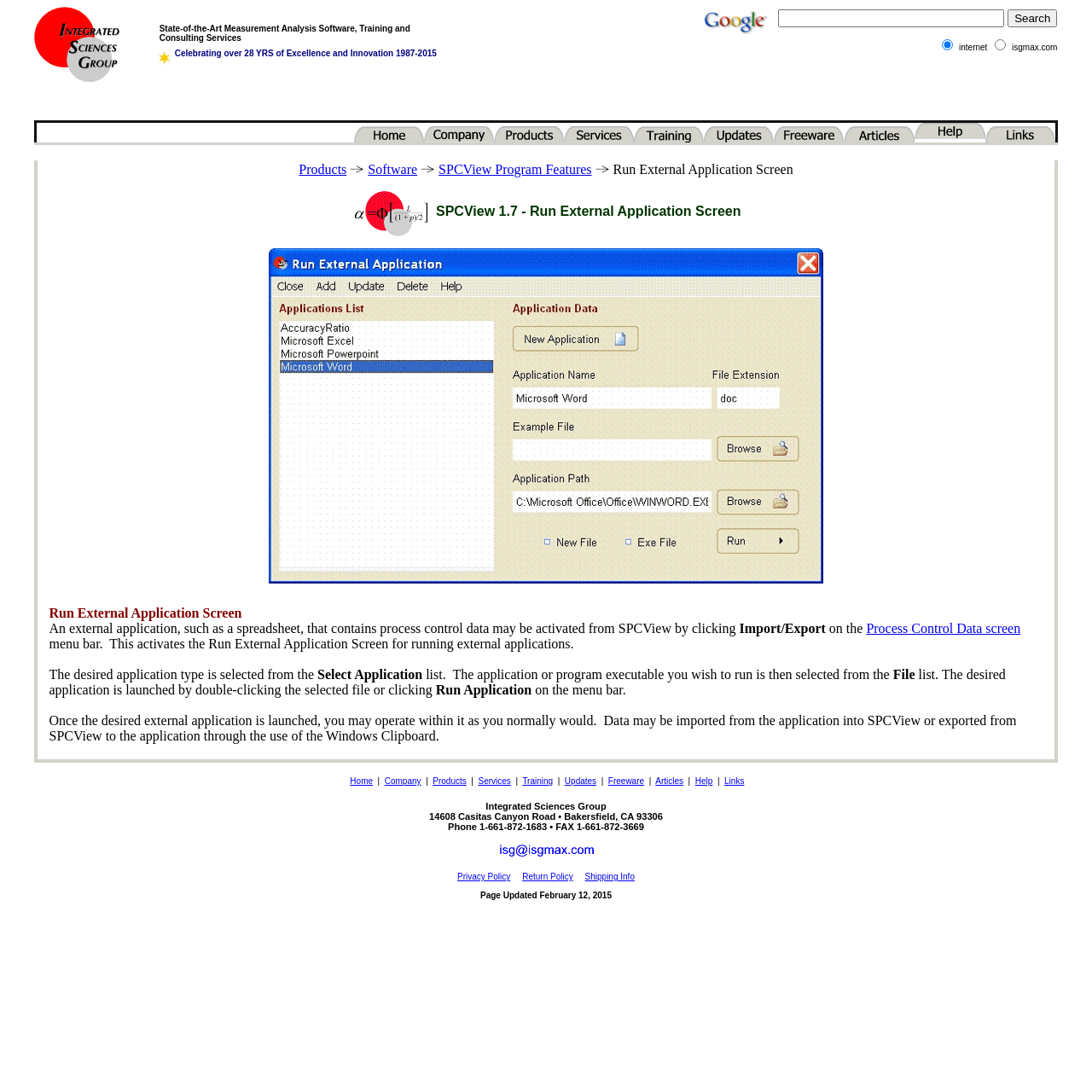Pinpoint the bounding box coordinates for the area that should be clicked to perform the following instruction: "Select an application from the list".

[0.045, 0.555, 0.955, 0.694]